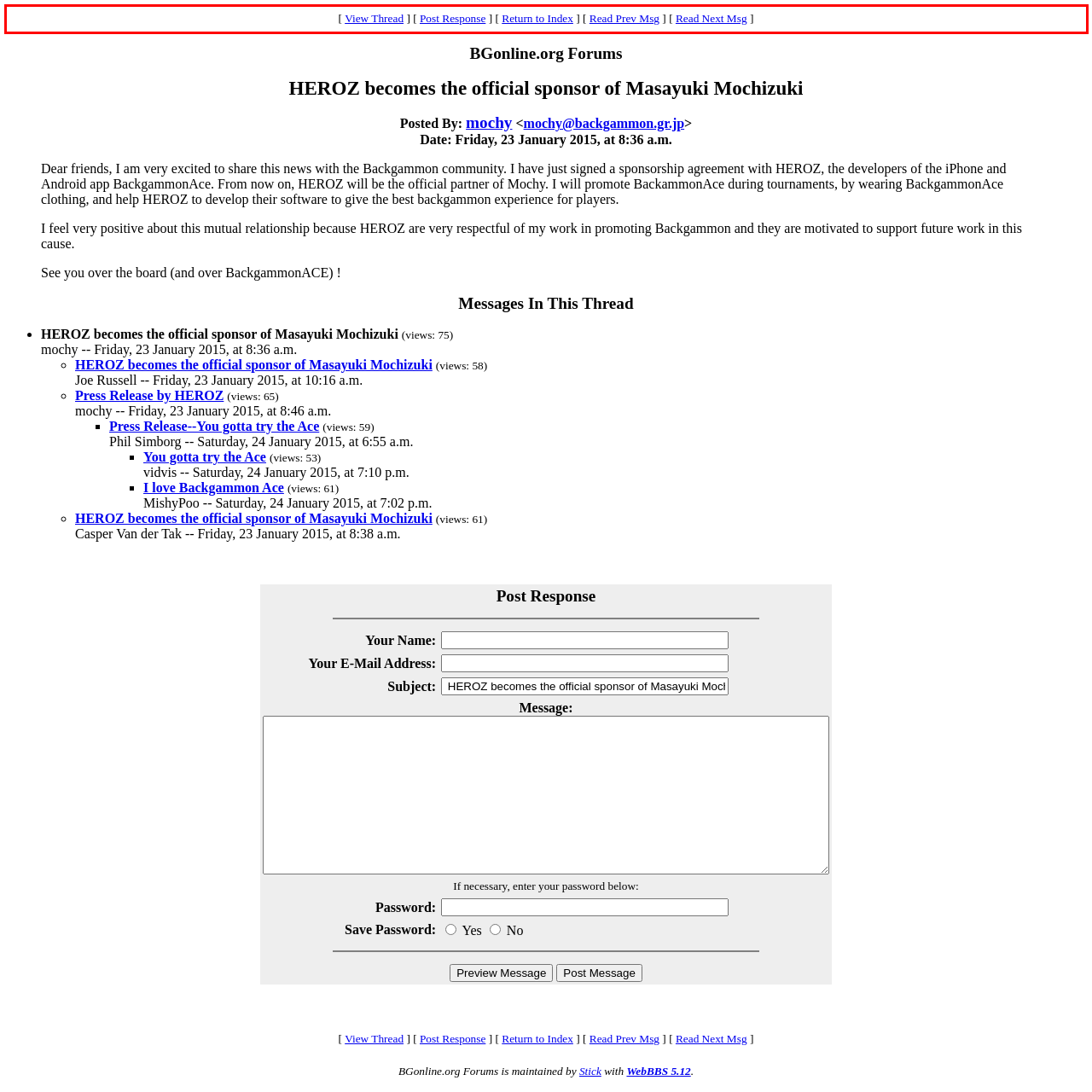Please recognize and transcribe the text located inside the red bounding box in the webpage image.

[ View Thread ] [ Post Response ] [ Return to Index ] [ Read Prev Msg ] [ Read Next Msg ]